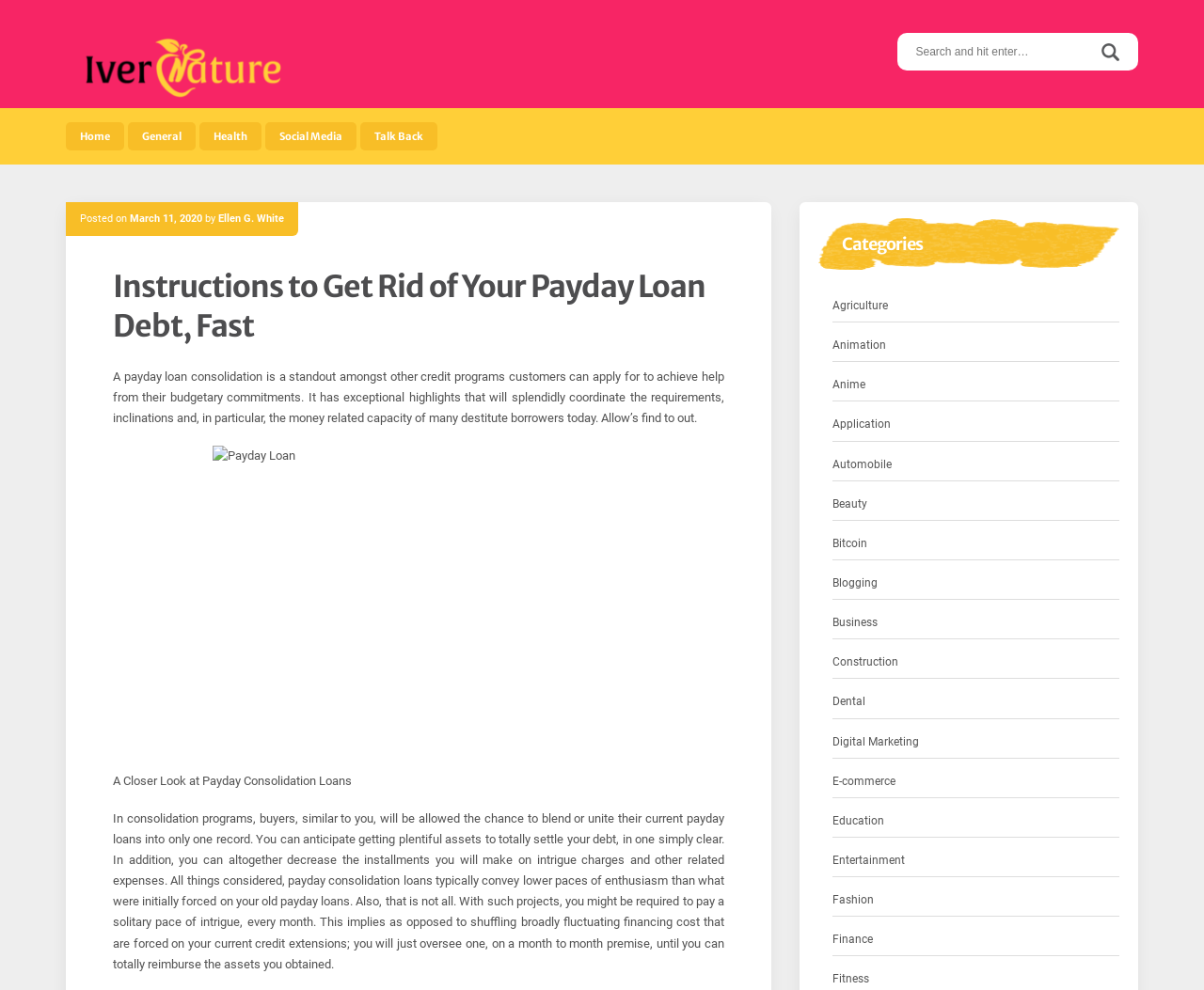How many categories are listed on the webpage?
Examine the image and provide an in-depth answer to the question.

The webpage lists 20 categories, including Agriculture, Animation, Anime, Application, Automobile, Beauty, Bitcoin, Blogging, Business, Construction, Dental, Digital Marketing, E-commerce, Education, Entertainment, Fashion, Finance, and Fitness.